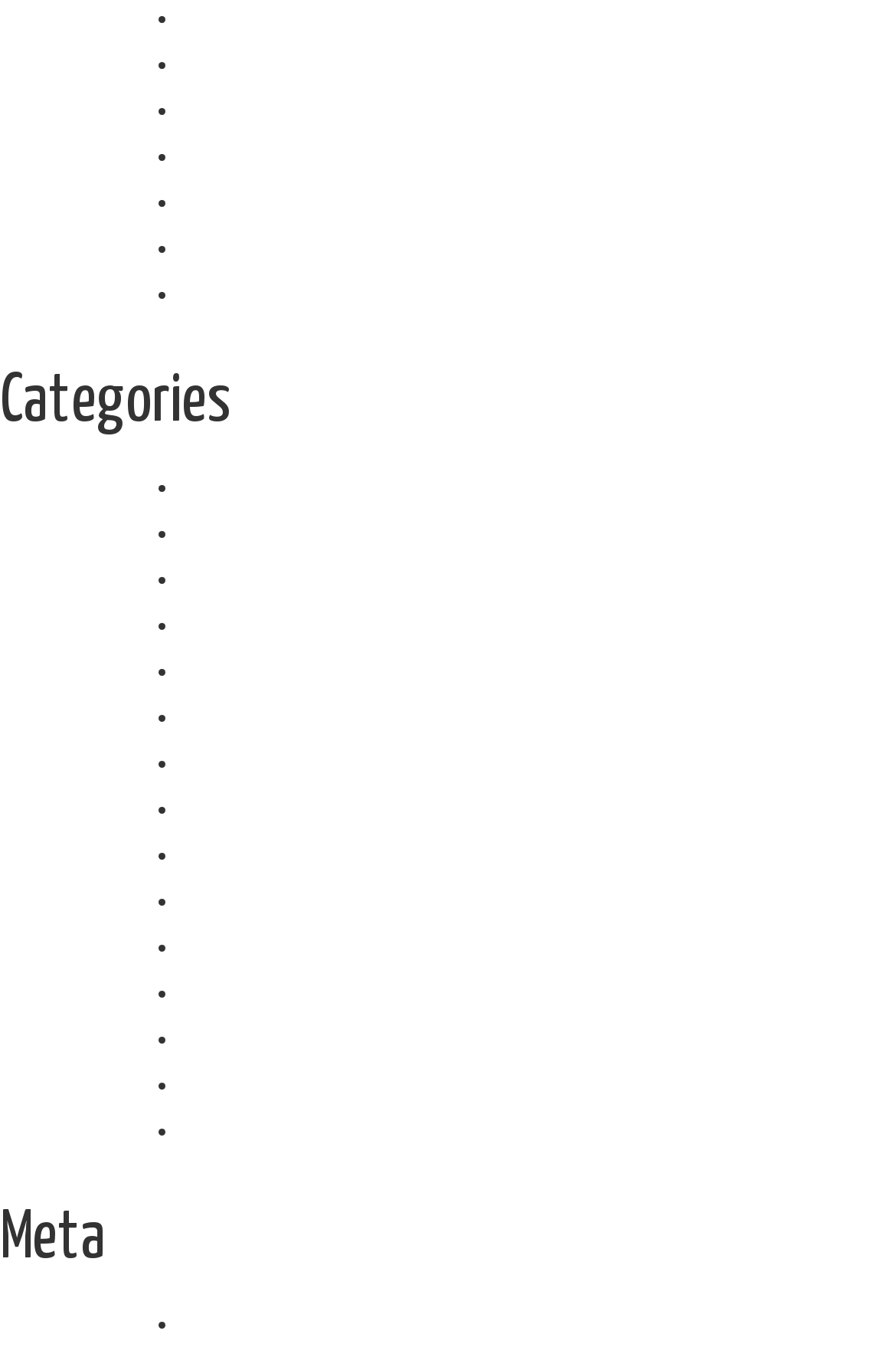Find the bounding box coordinates of the element's region that should be clicked in order to follow the given instruction: "View May 2024". The coordinates should consist of four float numbers between 0 and 1, i.e., [left, top, right, bottom].

[0.21, 0.002, 0.323, 0.024]